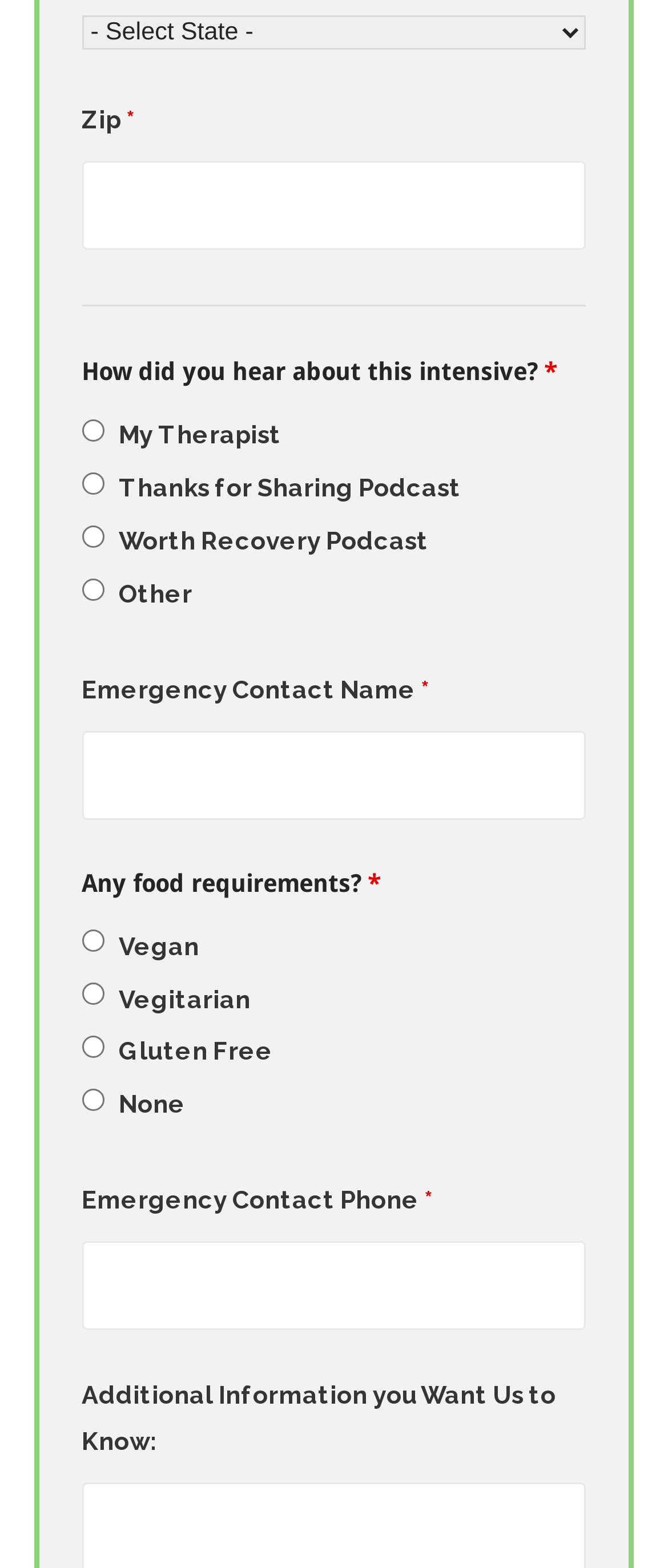Provide a one-word or short-phrase answer to the question:
How many food requirement options are available?

4